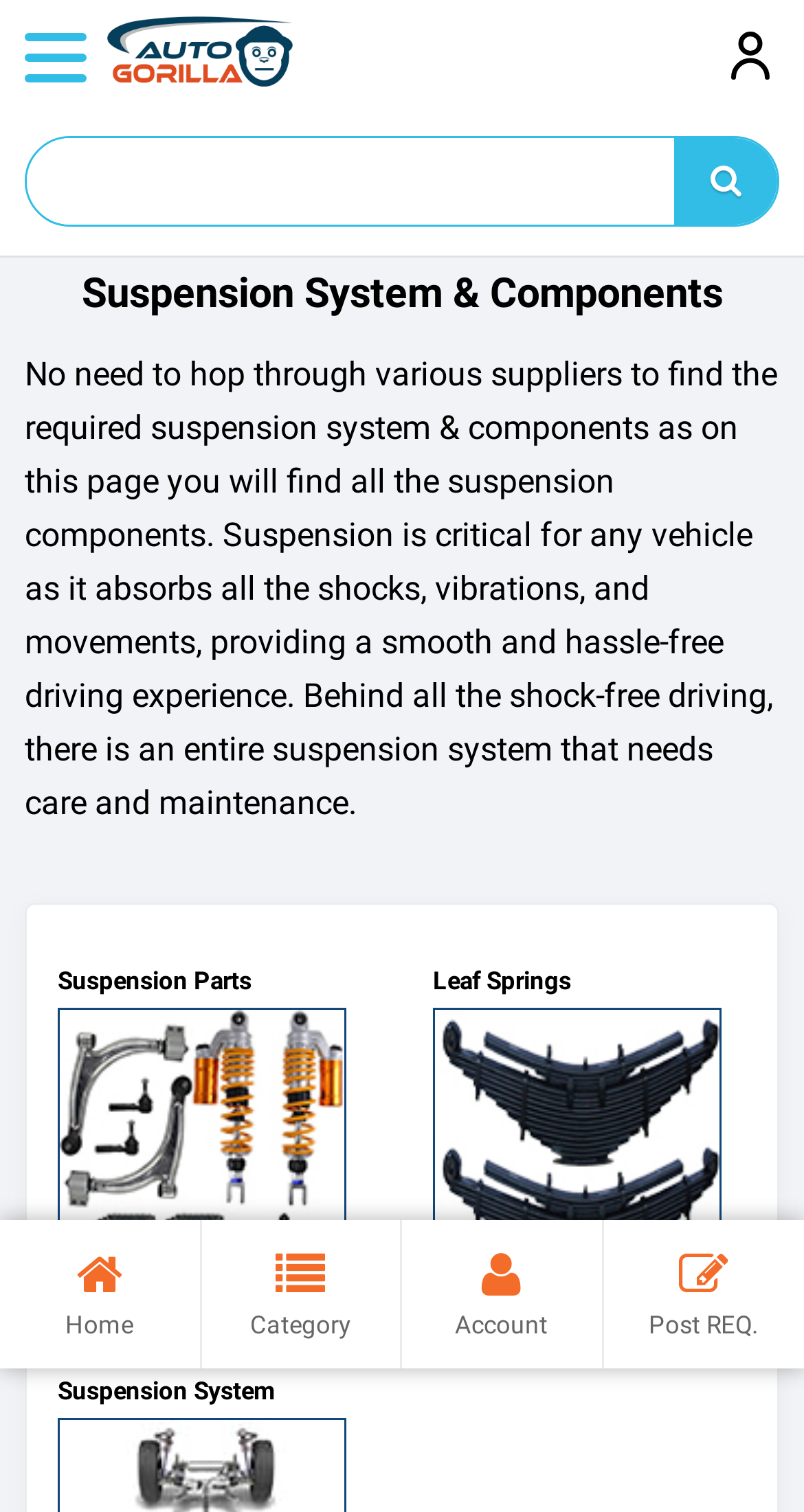Could you find the bounding box coordinates of the clickable area to complete this instruction: "Search for suspension system components"?

[0.033, 0.091, 0.838, 0.149]